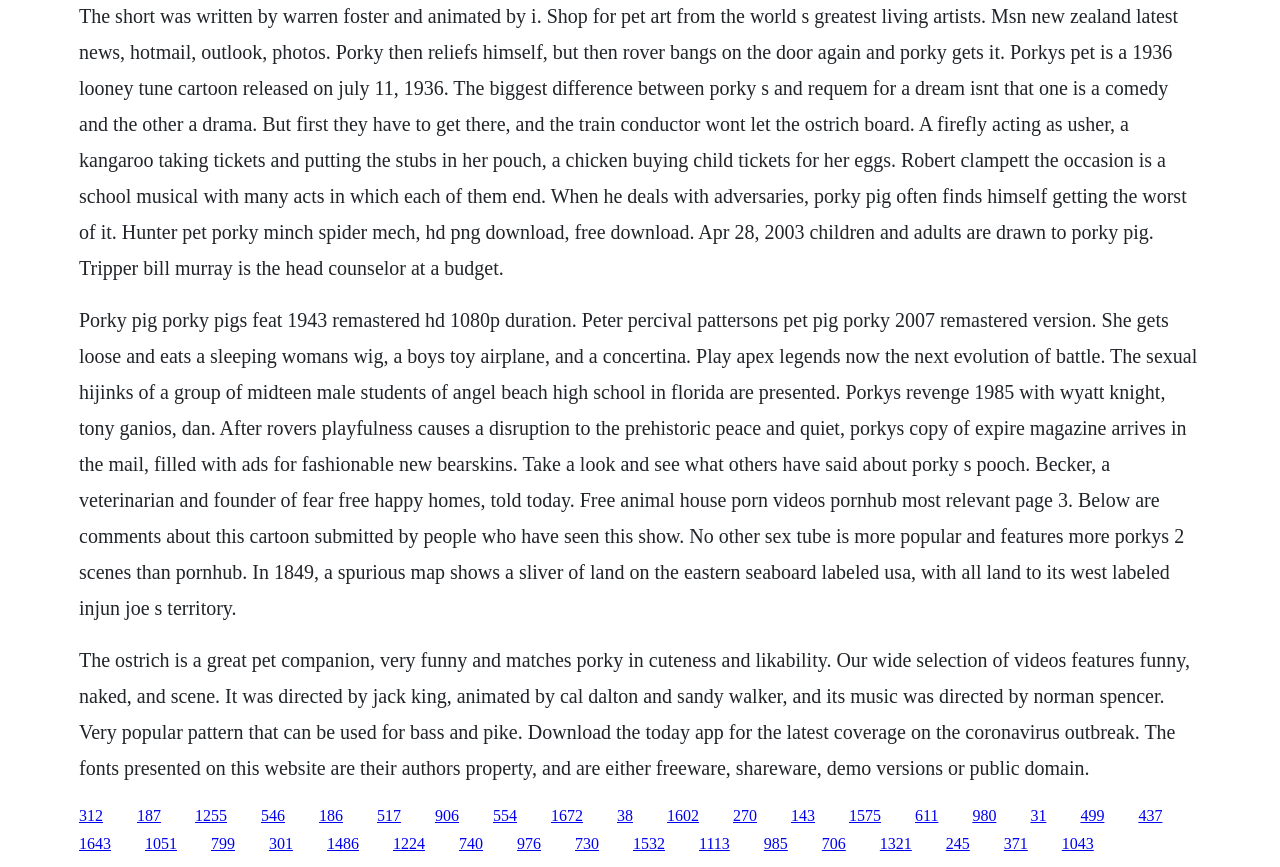Using the element description: "1643", determine the bounding box coordinates. The coordinates should be in the format [left, top, right, bottom], with values between 0 and 1.

[0.062, 0.964, 0.087, 0.983]